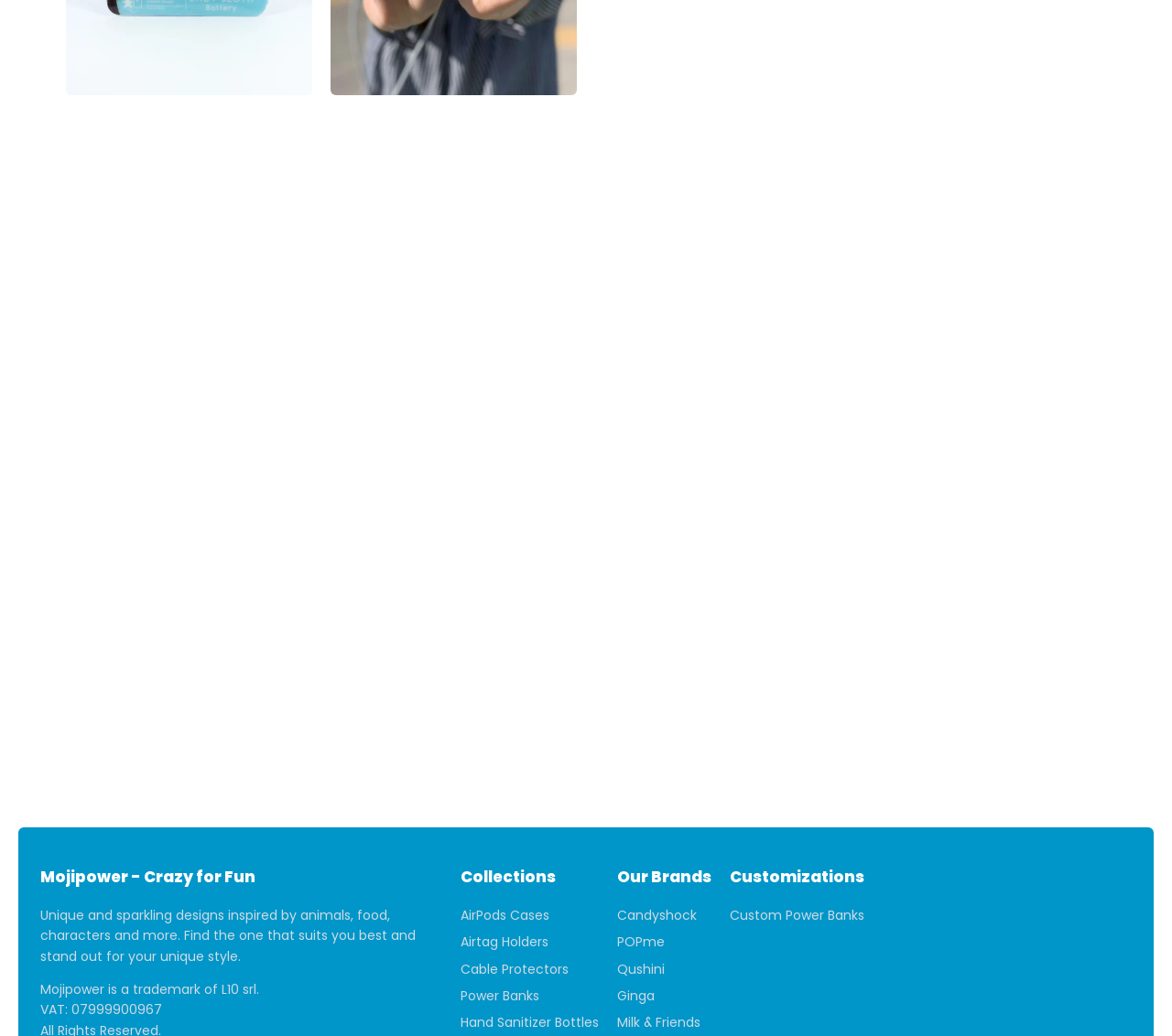Can you find the bounding box coordinates of the area I should click to execute the following instruction: "Explore Cable Protectors"?

[0.393, 0.926, 0.485, 0.944]